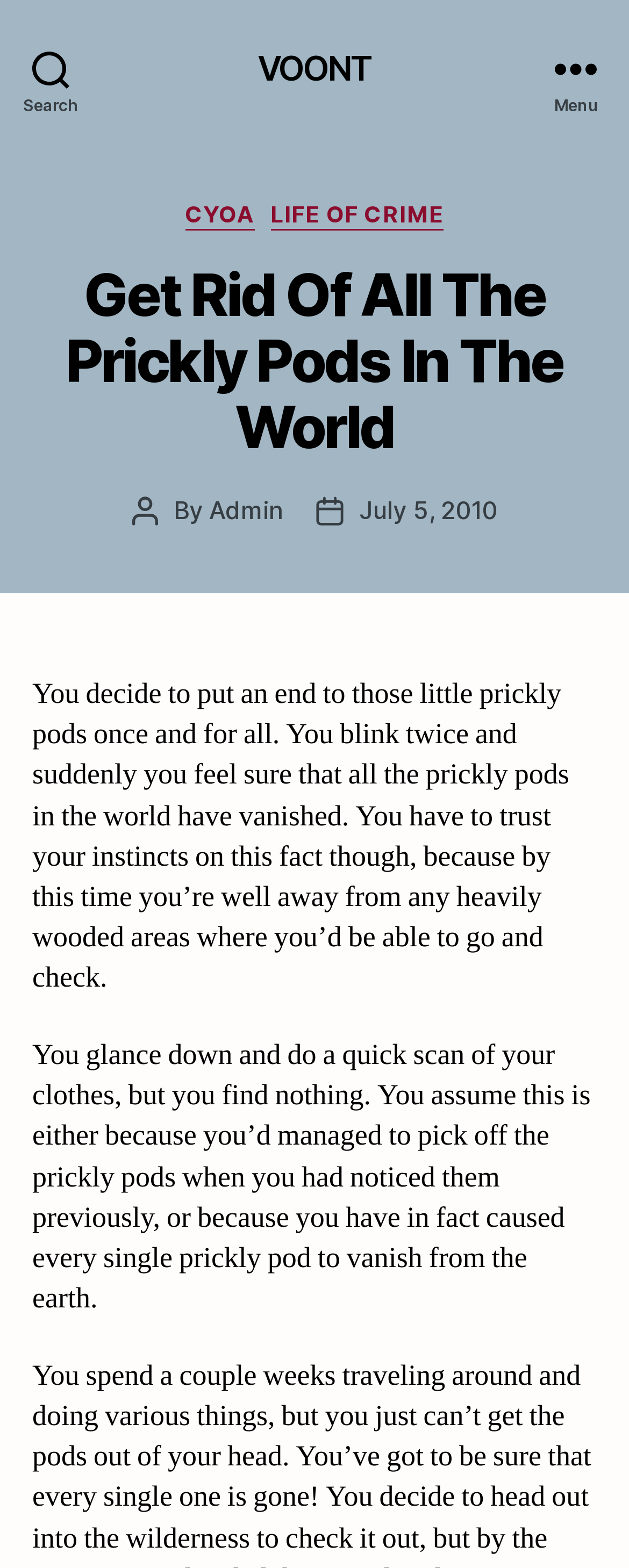Determine the heading of the webpage and extract its text content.

Get Rid Of All The Prickly Pods In The World